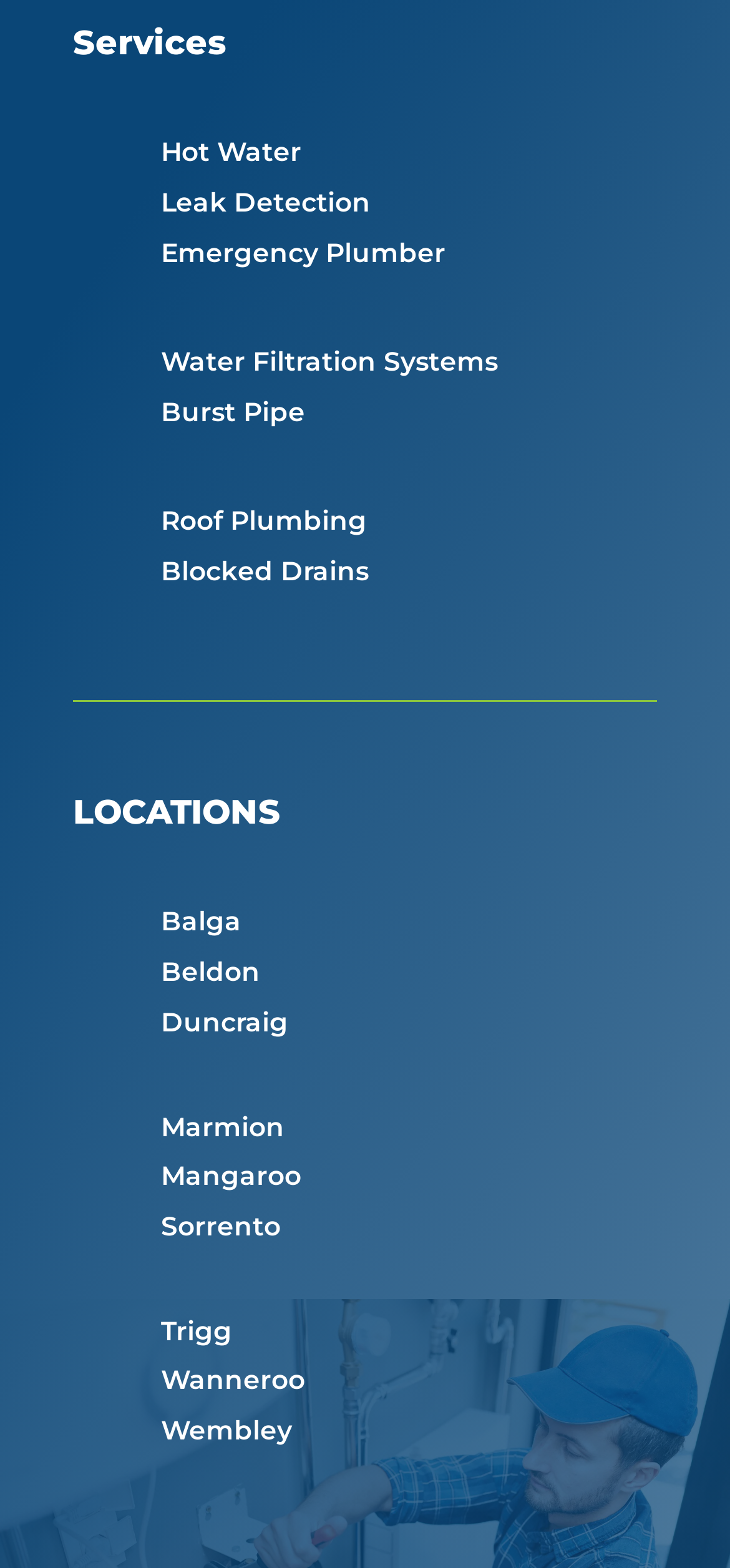Specify the bounding box coordinates of the area that needs to be clicked to achieve the following instruction: "Check Emergency Plumber".

[0.221, 0.151, 0.61, 0.172]